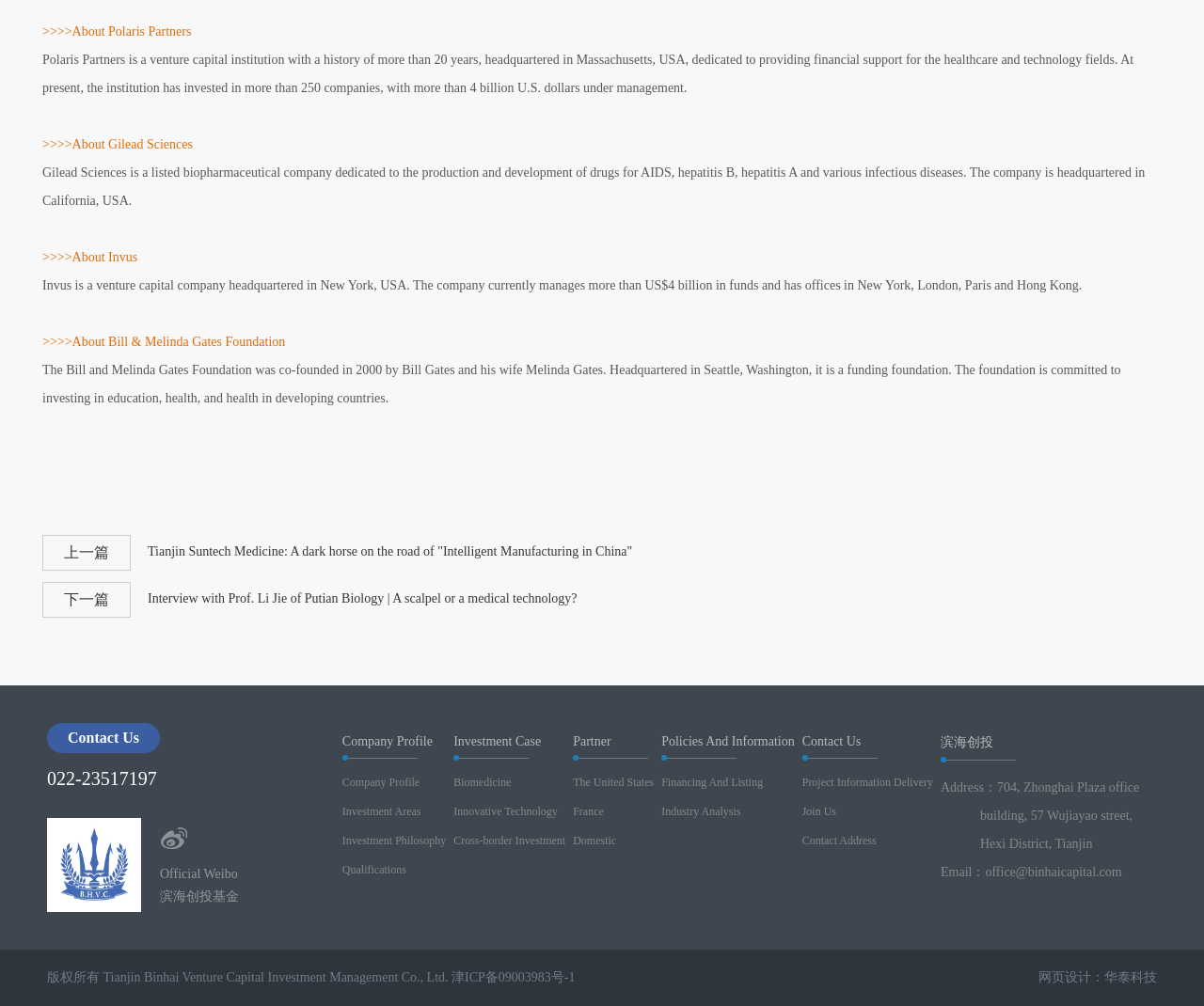Extract the bounding box coordinates of the UI element described: "Biomedicine". Provide the coordinates in the format [left, top, right, bottom] with values ranging from 0 to 1.

[0.377, 0.771, 0.47, 0.785]